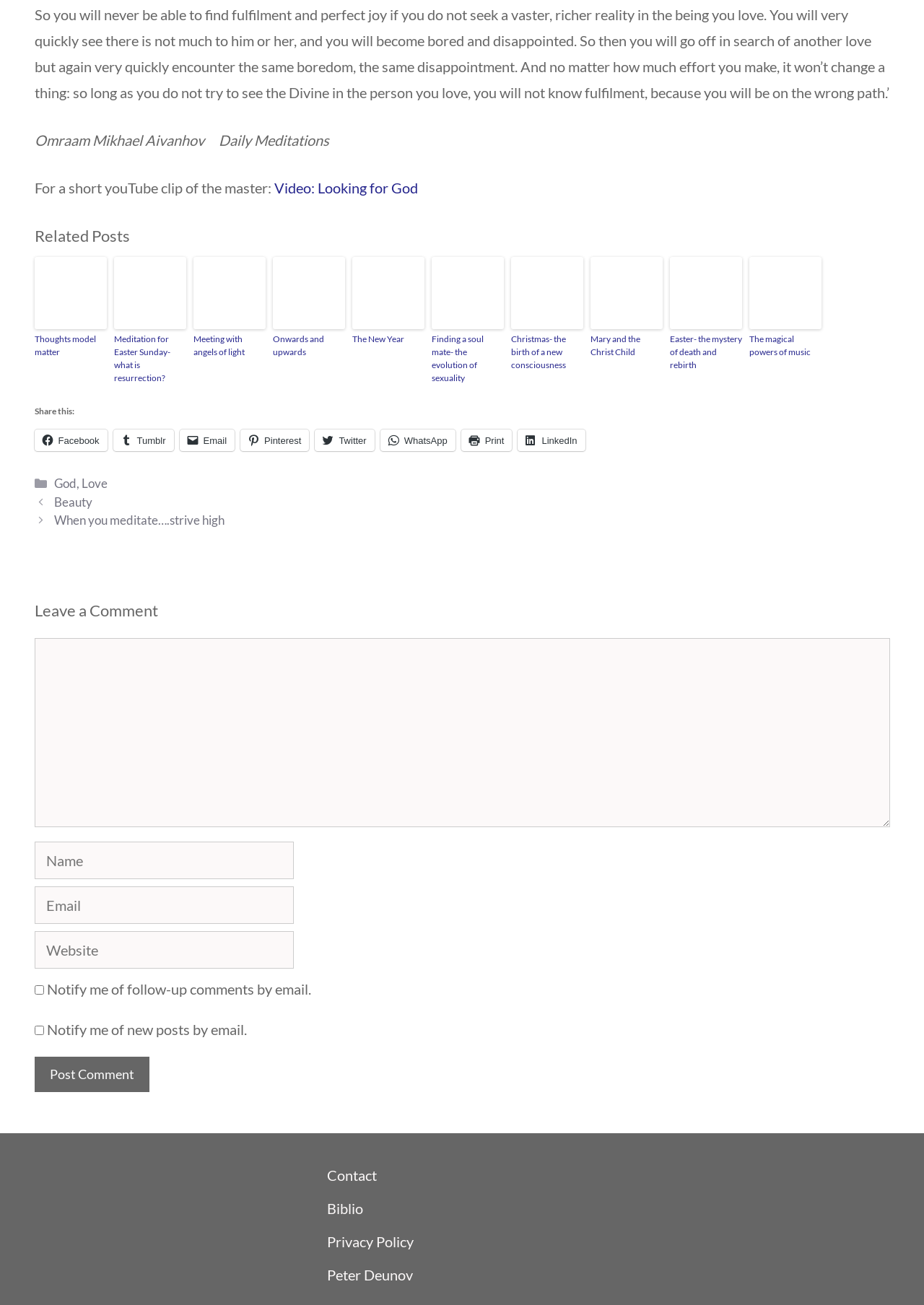Based on the image, please elaborate on the answer to the following question:
What is the function of the 'Post Comment' button?

The 'Post Comment' button is located at the bottom of the webpage, and it allows users to submit their comments after filling in the required fields.